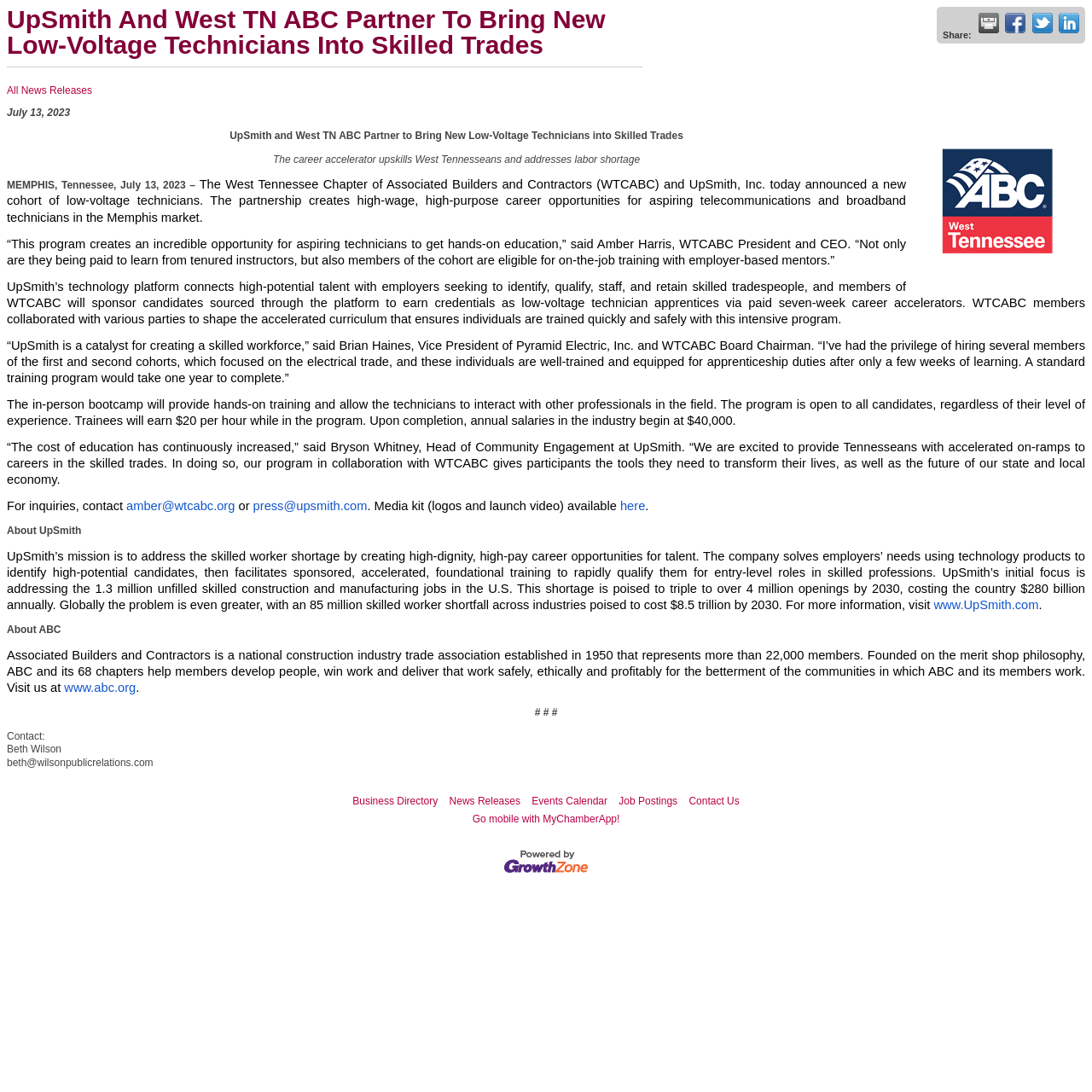How much do trainees earn per hour in the program?
Please answer the question with a detailed response using the information from the screenshot.

According to the webpage content, trainees in the program earn $20 per hour while in the program, and upon completion, annual salaries in the industry begin at $40,000.